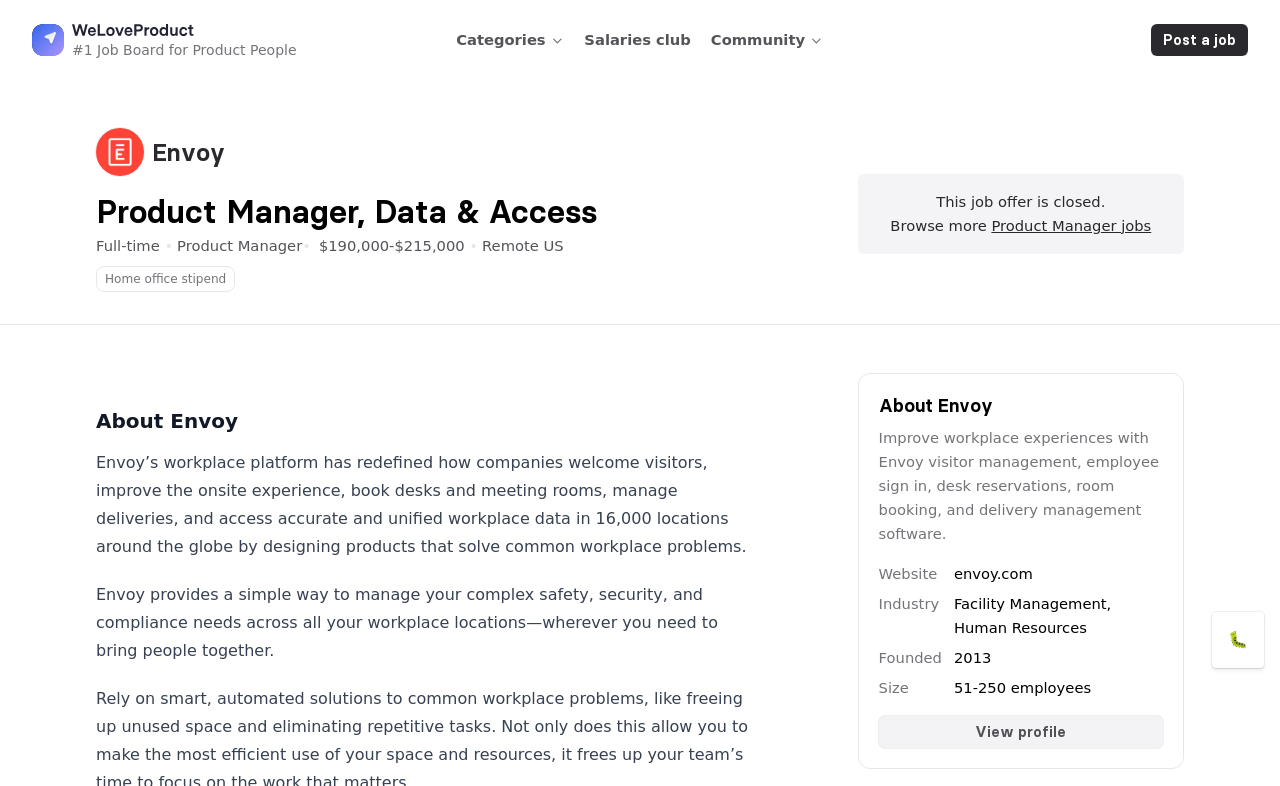Locate the UI element described as follows: "envoy.com". Return the bounding box coordinates as four float numbers between 0 and 1 in the order [left, top, right, bottom].

[0.745, 0.718, 0.807, 0.74]